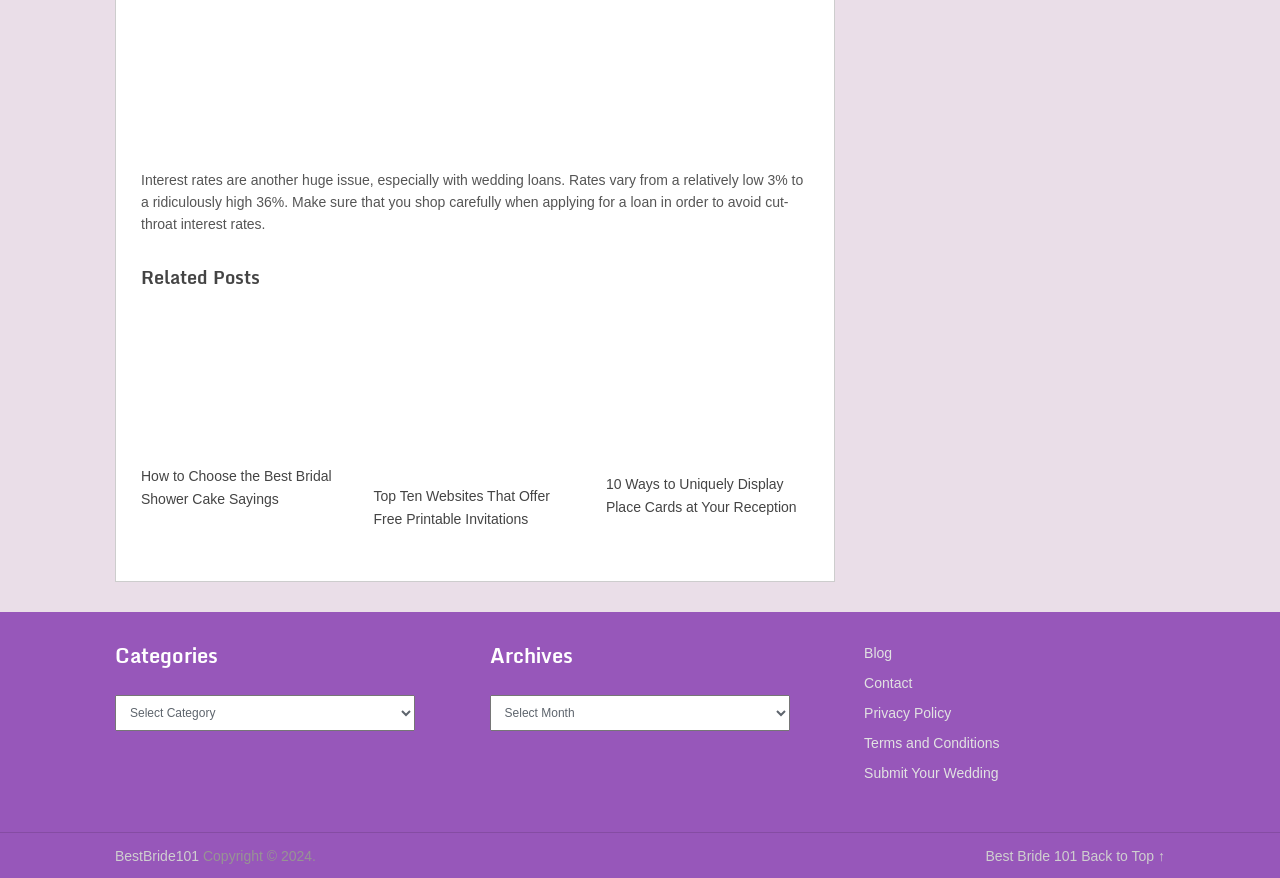Extract the bounding box coordinates for the UI element described by the text: "Terms and Conditions". The coordinates should be in the form of [left, top, right, bottom] with values between 0 and 1.

[0.675, 0.837, 0.781, 0.855]